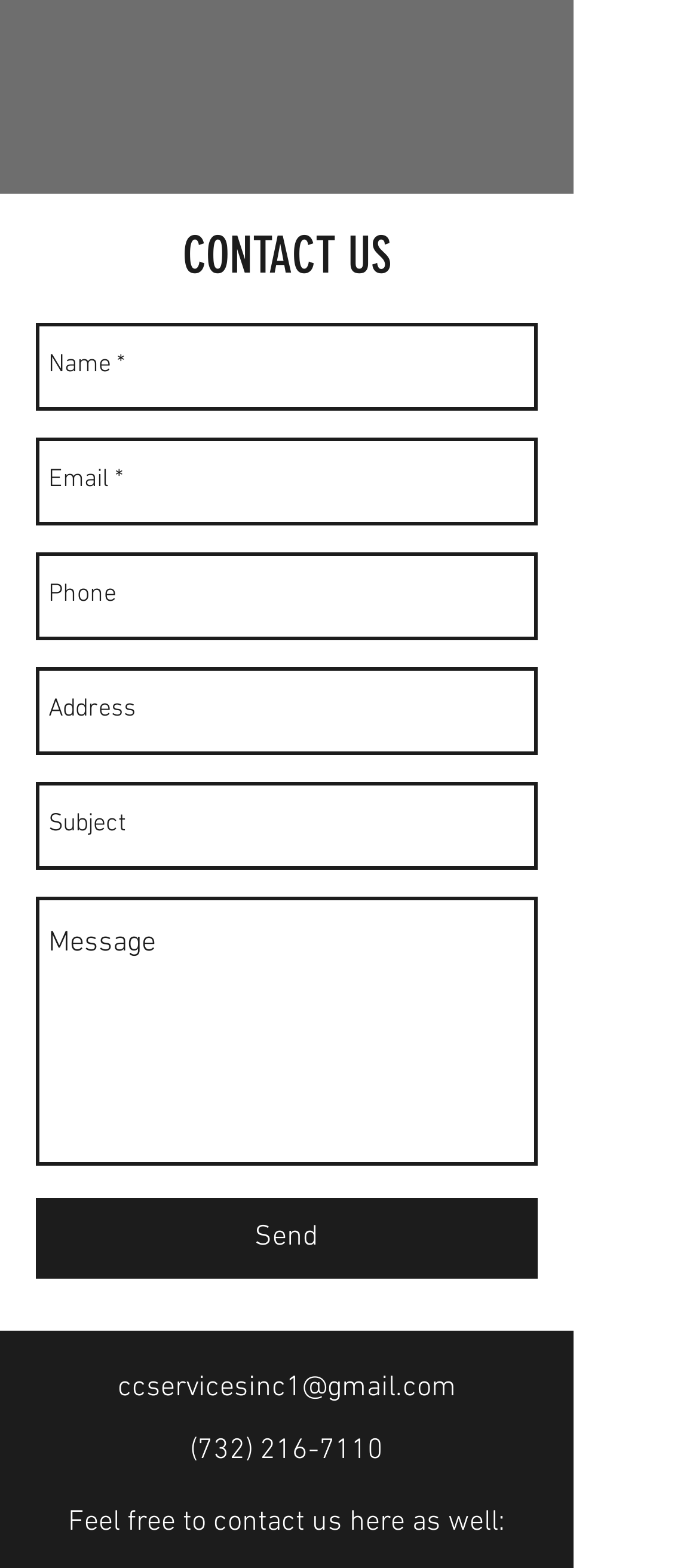Please specify the bounding box coordinates of the region to click in order to perform the following instruction: "Visit www.cytechglobal.com".

None